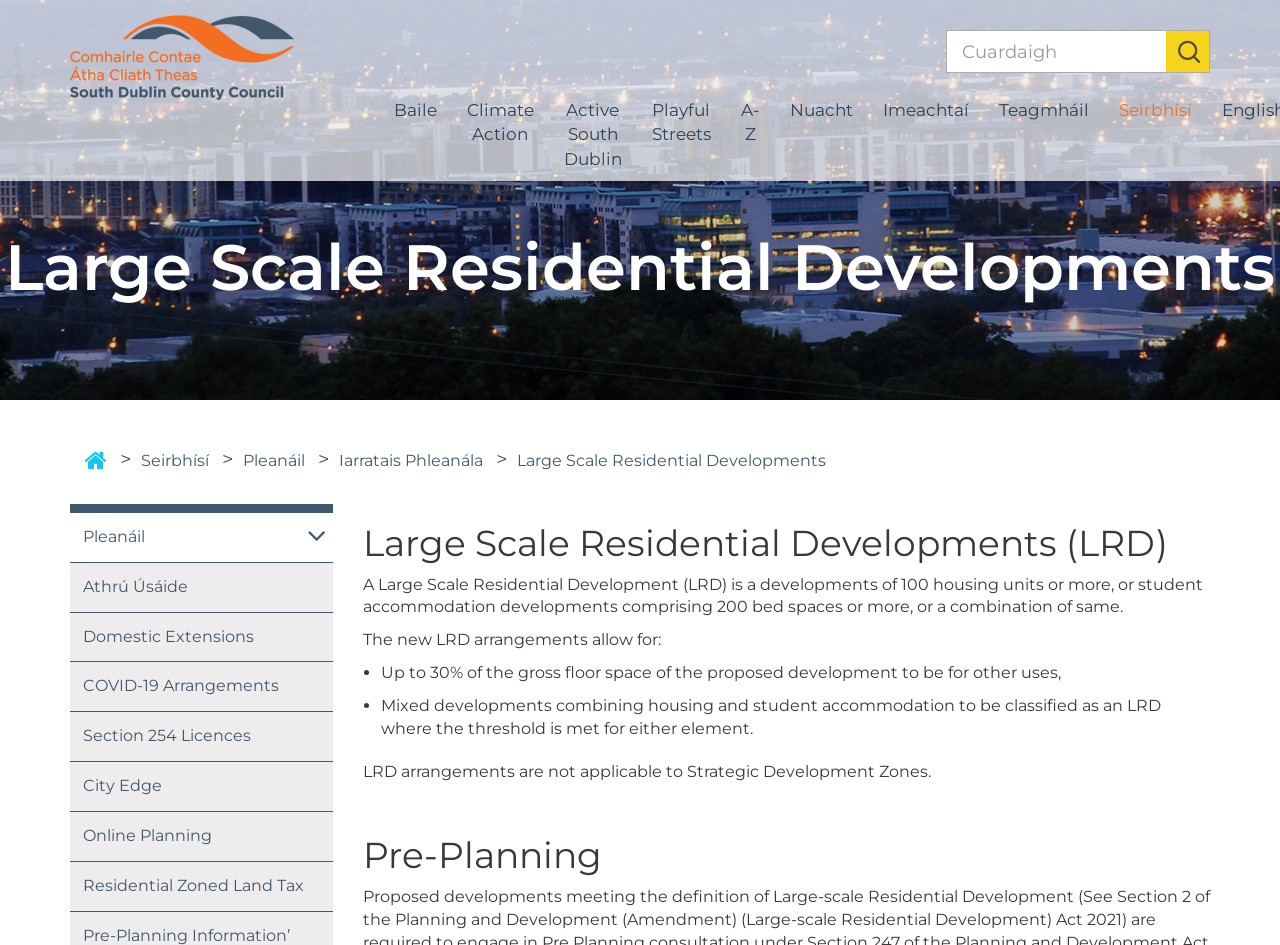Please find the bounding box coordinates of the element's region to be clicked to carry out this instruction: "View Large Scale Residential Developments".

[0.404, 0.478, 0.645, 0.498]